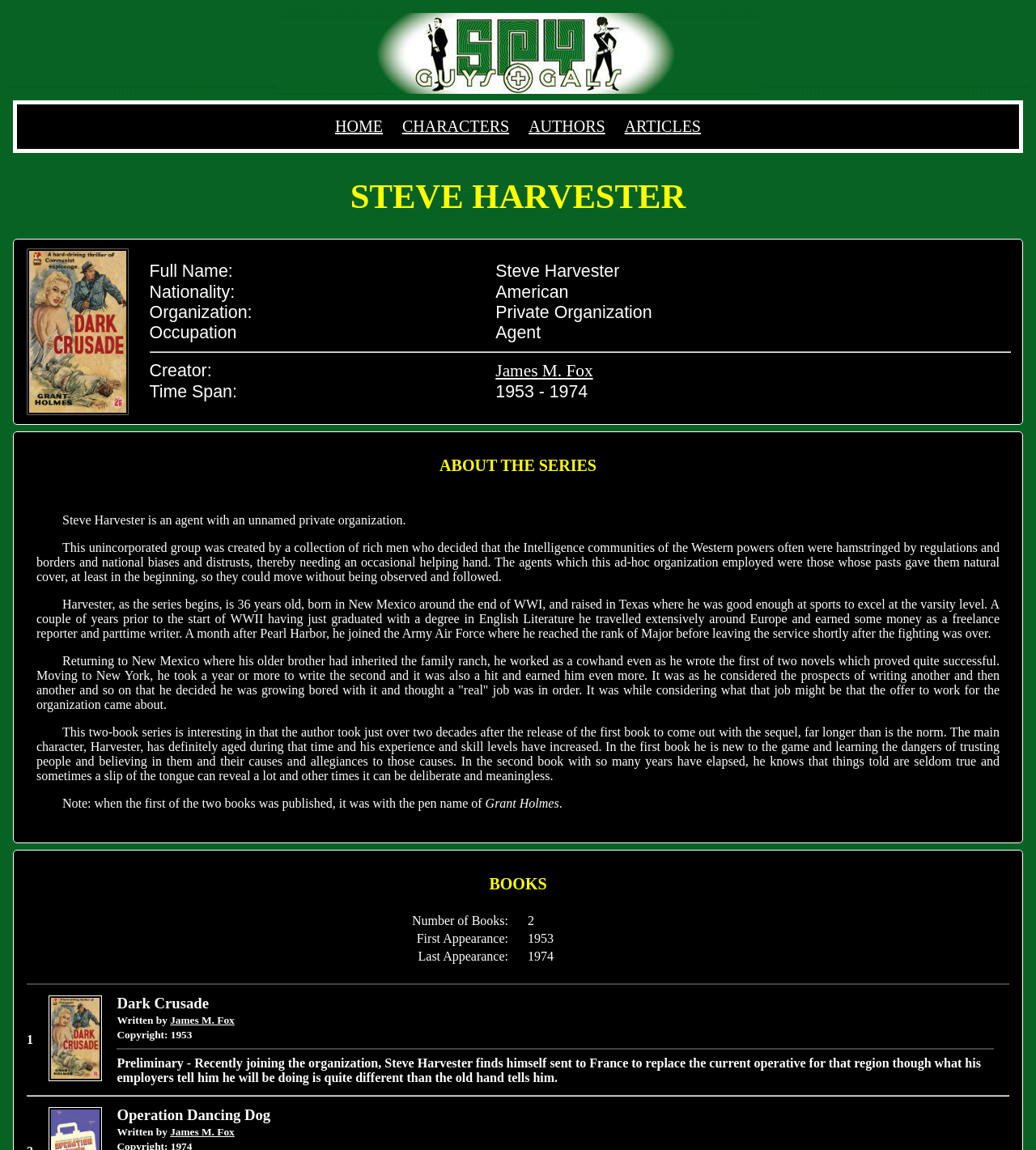Answer the question using only a single word or phrase: 
What is the name of the first book in the series?

Dark Crusade